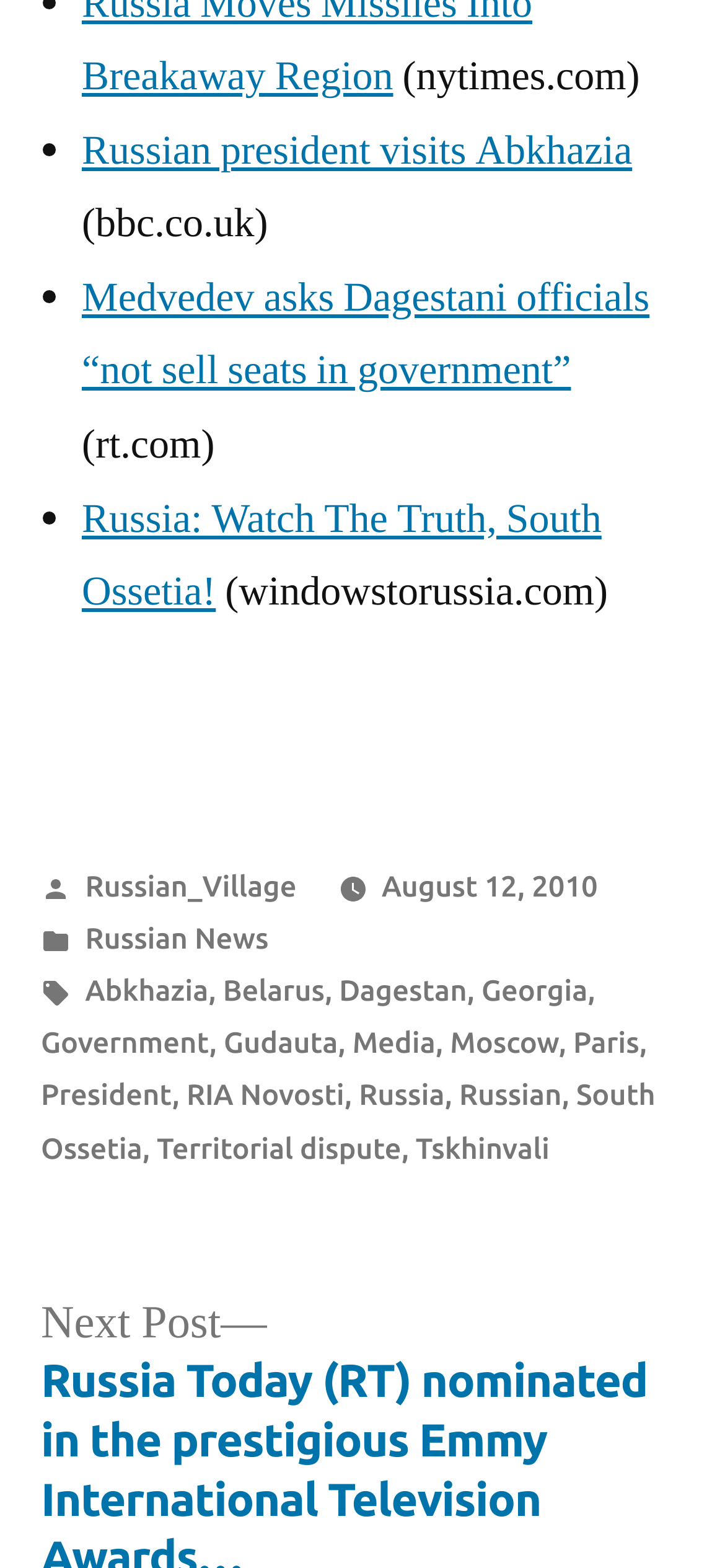Determine the bounding box coordinates of the region I should click to achieve the following instruction: "Visit the website of BBC". Ensure the bounding box coordinates are four float numbers between 0 and 1, i.e., [left, top, right, bottom].

[0.113, 0.126, 0.37, 0.159]